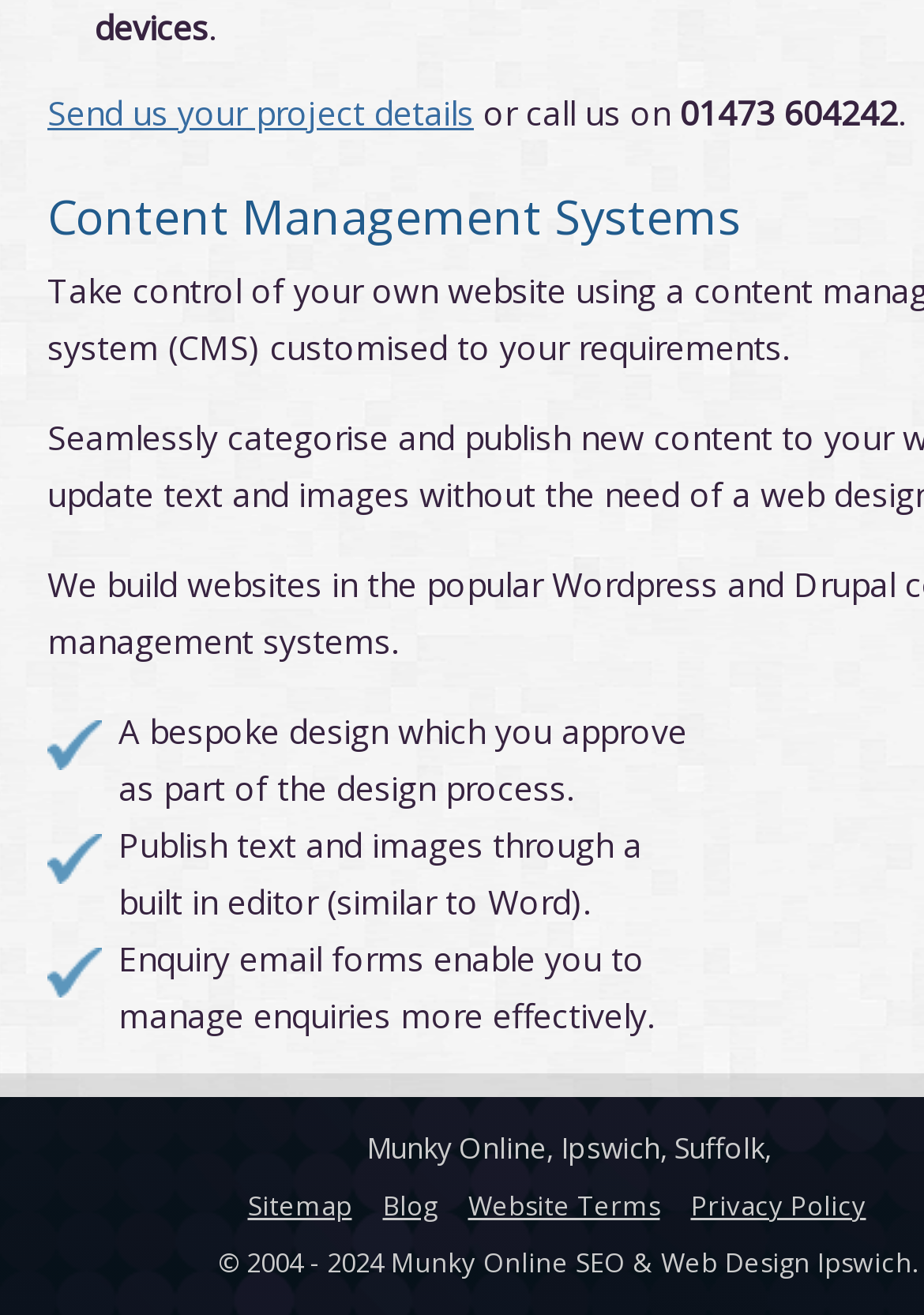Predict the bounding box of the UI element based on the description: "alt="From Inside Out Creative Studio"". The coordinates should be four float numbers between 0 and 1, formatted as [left, top, right, bottom].

None